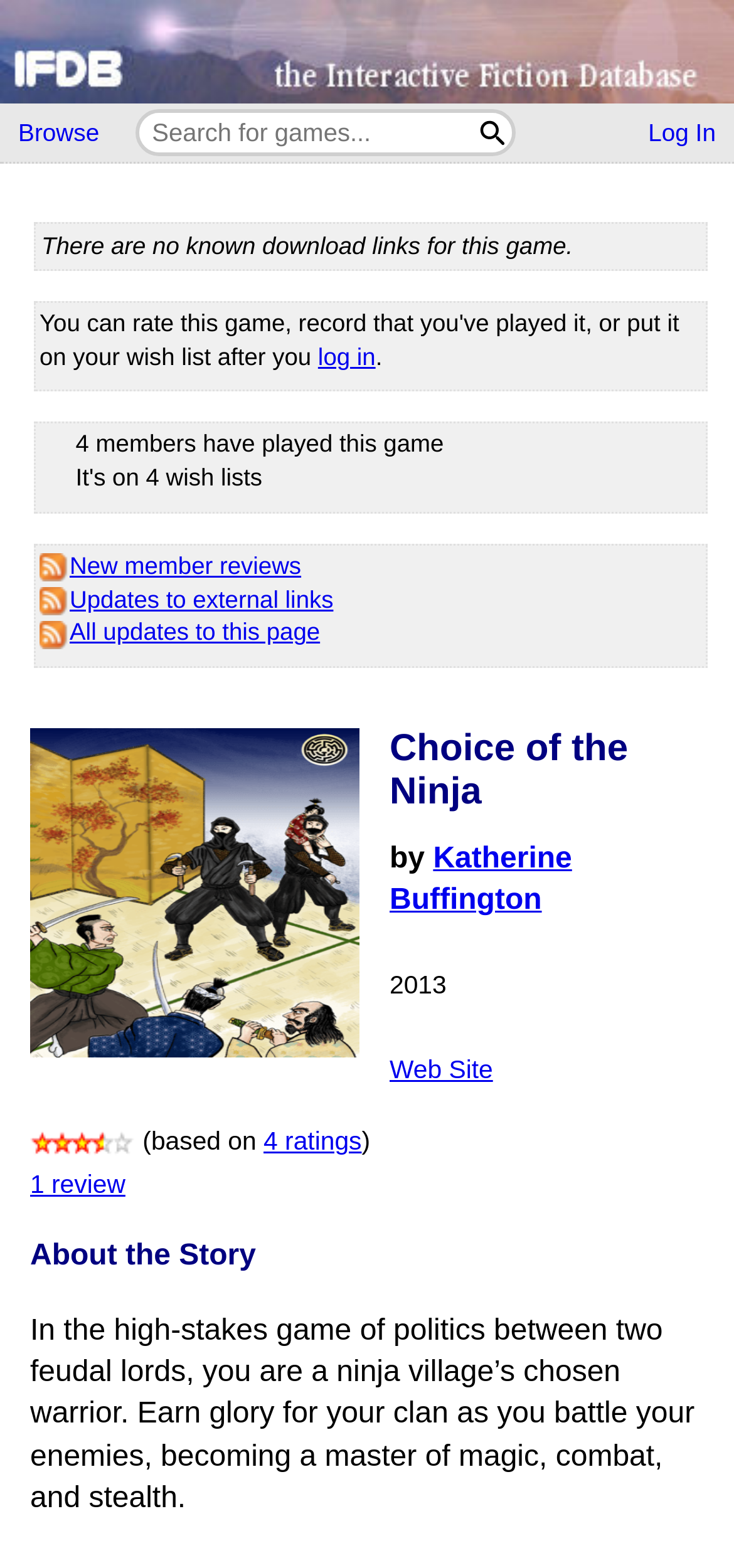Provide the bounding box coordinates in the format (top-left x, top-left y, bottom-right x, bottom-right y). All values are floating point numbers between 0 and 1. Determine the bounding box coordinate of the UI element described as: 4 ratings

[0.359, 0.719, 0.493, 0.737]